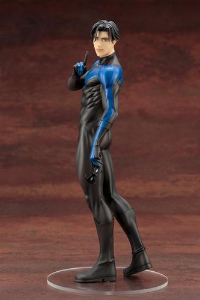Please provide a one-word or short phrase answer to the question:
What is the primary color of the figure's costume?

Black and blue